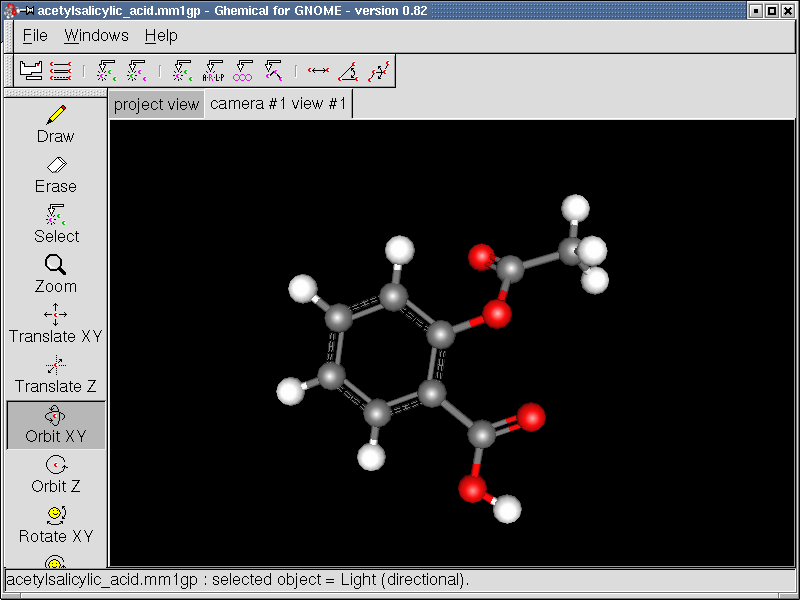Can you look at the image and give a comprehensive answer to the question:
What color represents oxygen atoms?

The color red is used to represent oxygen atoms in the molecular structure, as indicated by the caption. The caption states that the model features various colored spheres representing different atoms, with red specifically representing oxygen.